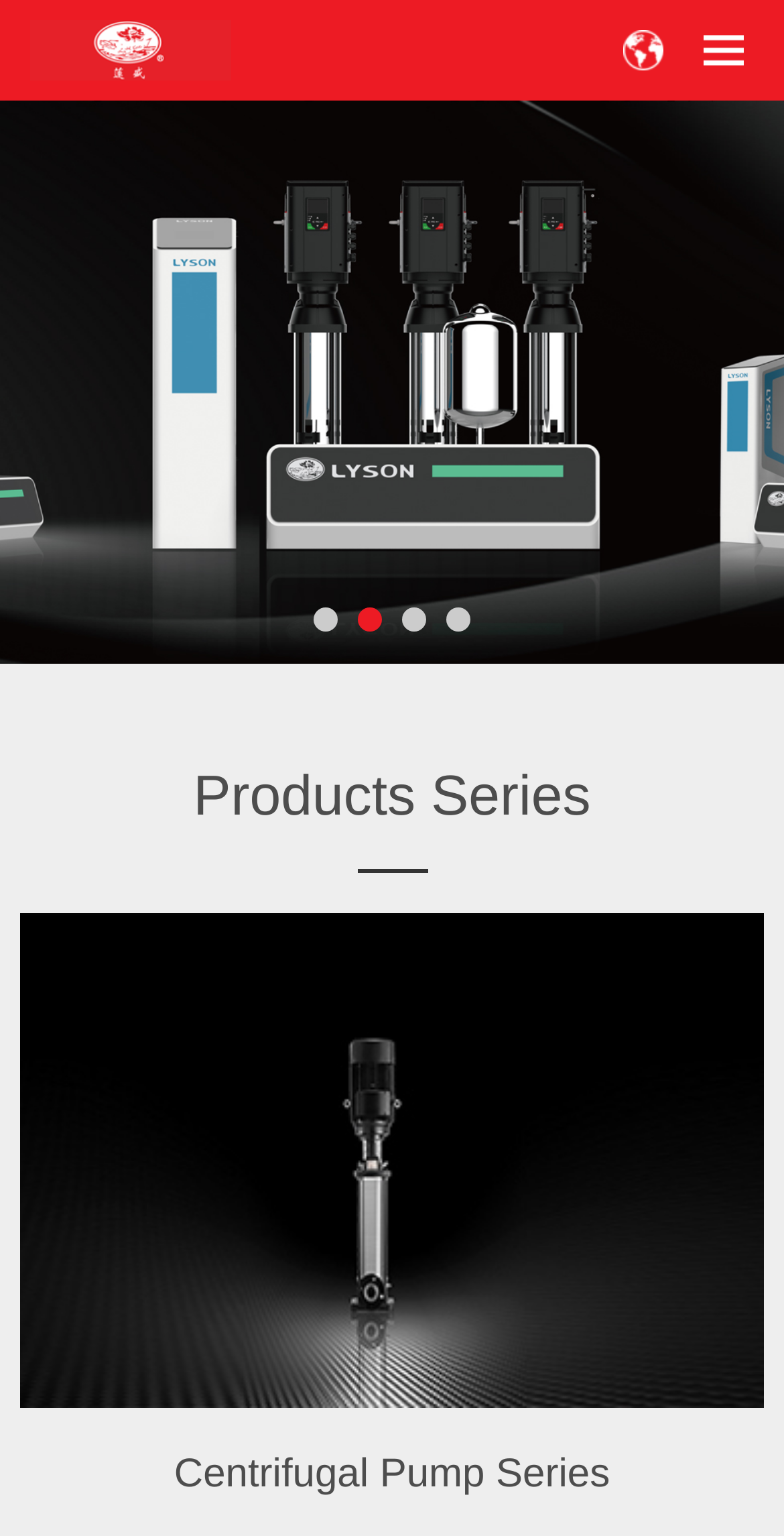Predict the bounding box coordinates of the UI element that matches this description: "导航". The coordinates should be in the format [left, top, right, bottom] with each value between 0 and 1.

[0.897, 0.0, 0.949, 0.065]